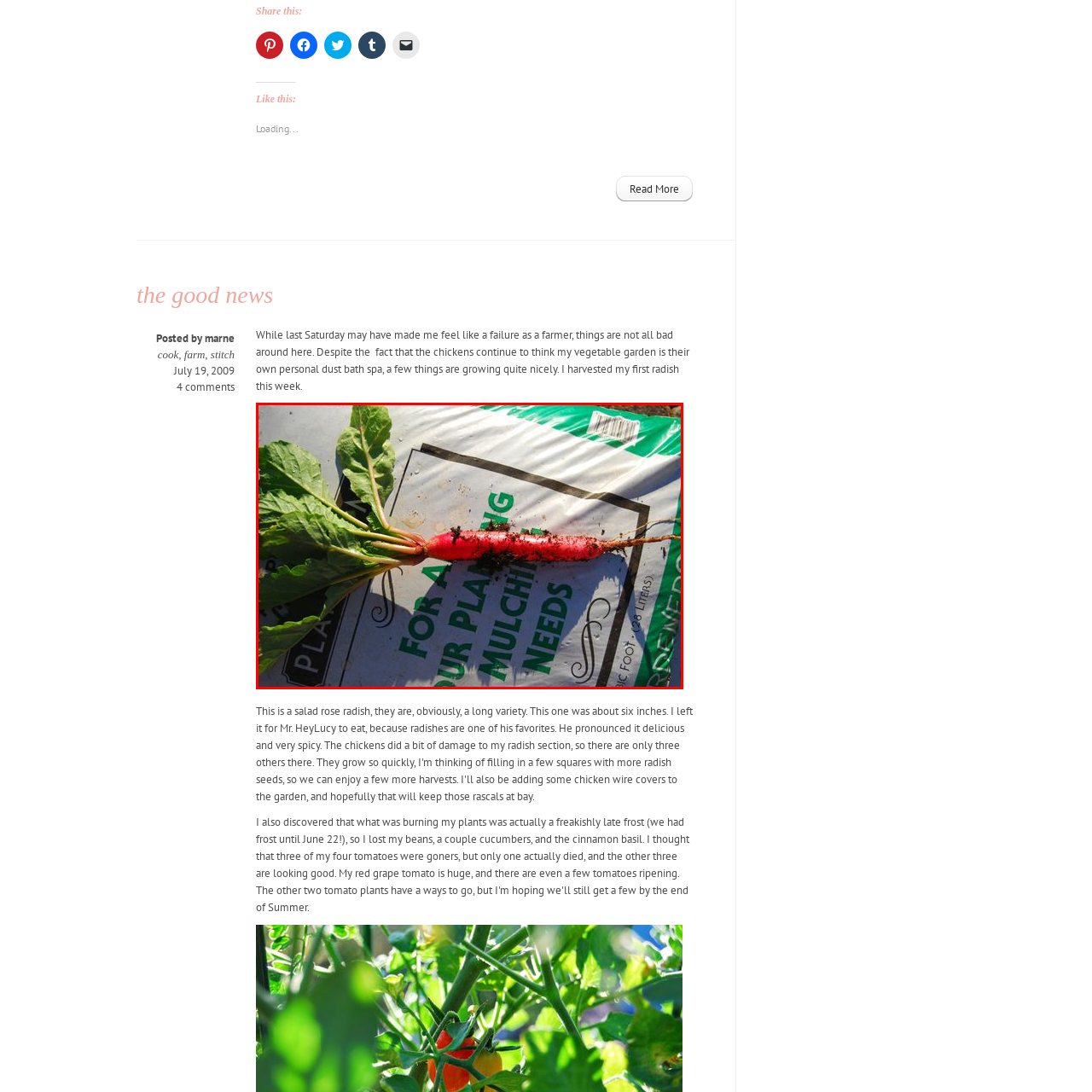Observe the image inside the red bounding box and answer briefly using a single word or phrase: What is the background of the image?

Gardening mat or mulch bag